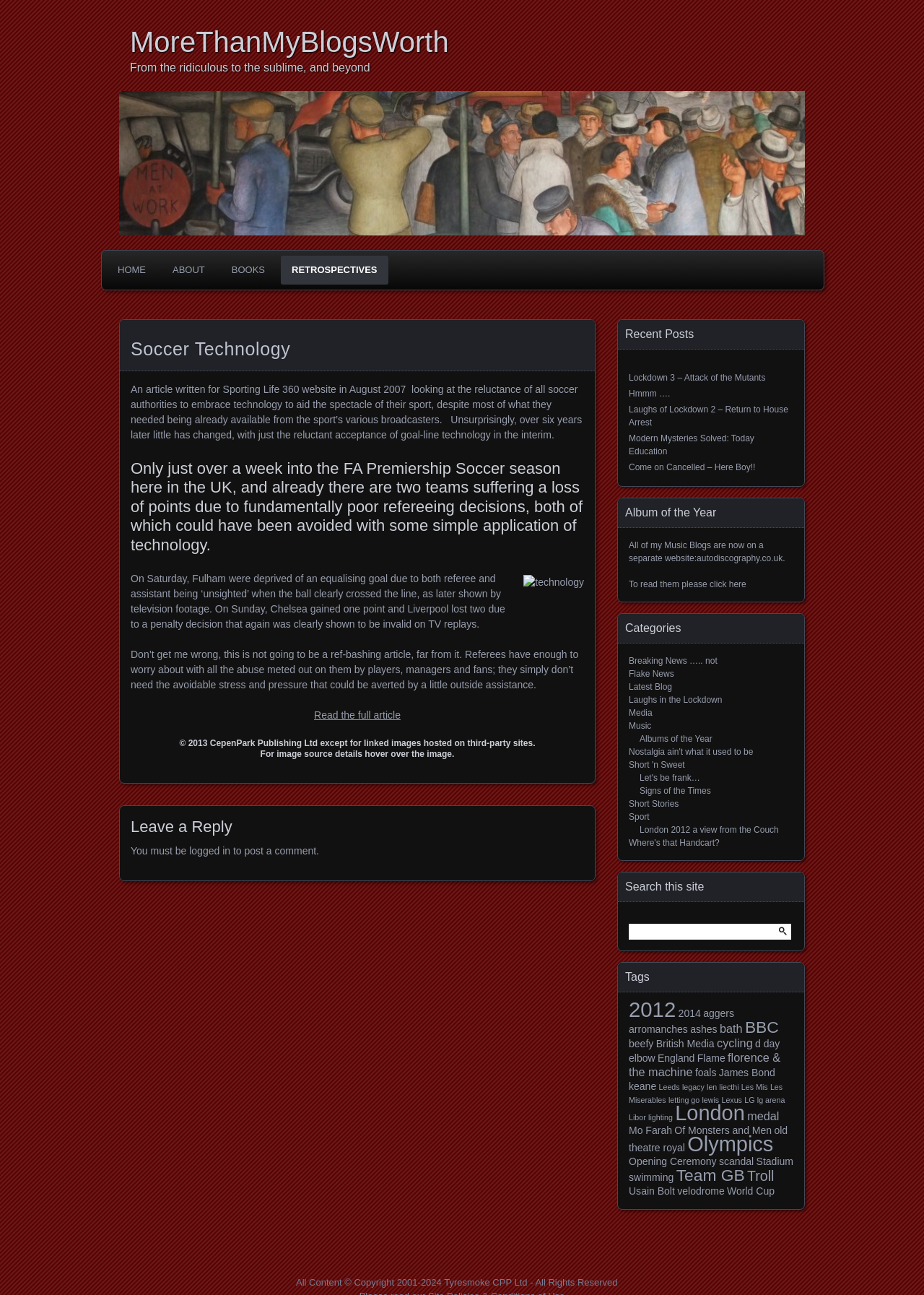What is the category of the article 'Laughs of Lockdown 2 – Return to House Arrest'?
Refer to the image and give a detailed answer to the question.

The category of the article can be found in the section 'Categories' on the right-hand side of the webpage, where 'Laughs of Lockdown 2 – Return to House Arrest' is listed under the category 'Laughs in the Lockdown'.